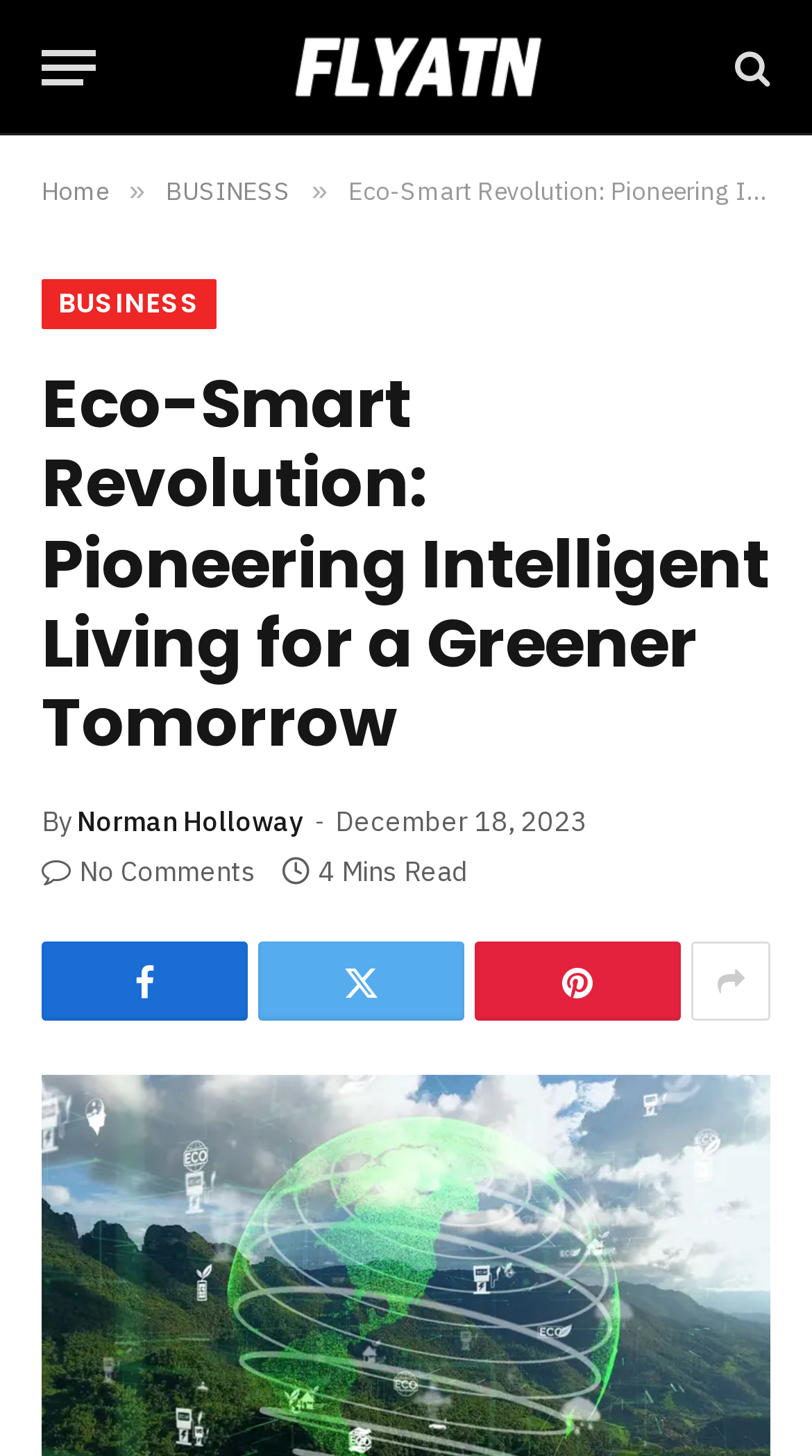Determine the bounding box coordinates of the region I should click to achieve the following instruction: "Share the article on social media". Ensure the bounding box coordinates are four float numbers between 0 and 1, i.e., [left, top, right, bottom].

[0.051, 0.647, 0.305, 0.701]